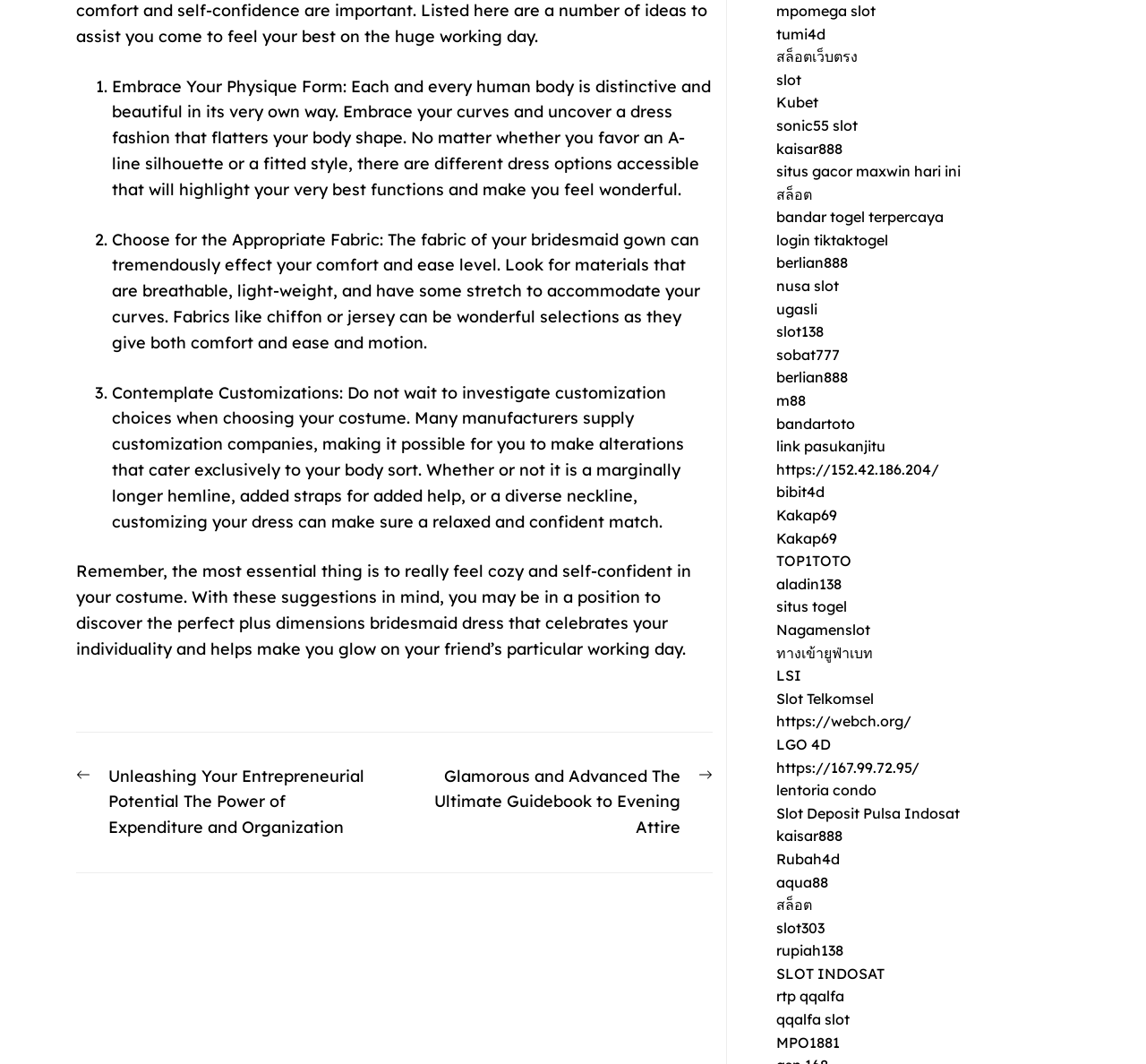Answer briefly with one word or phrase:
What is the main topic of this webpage?

Plus size bridesmaid dress